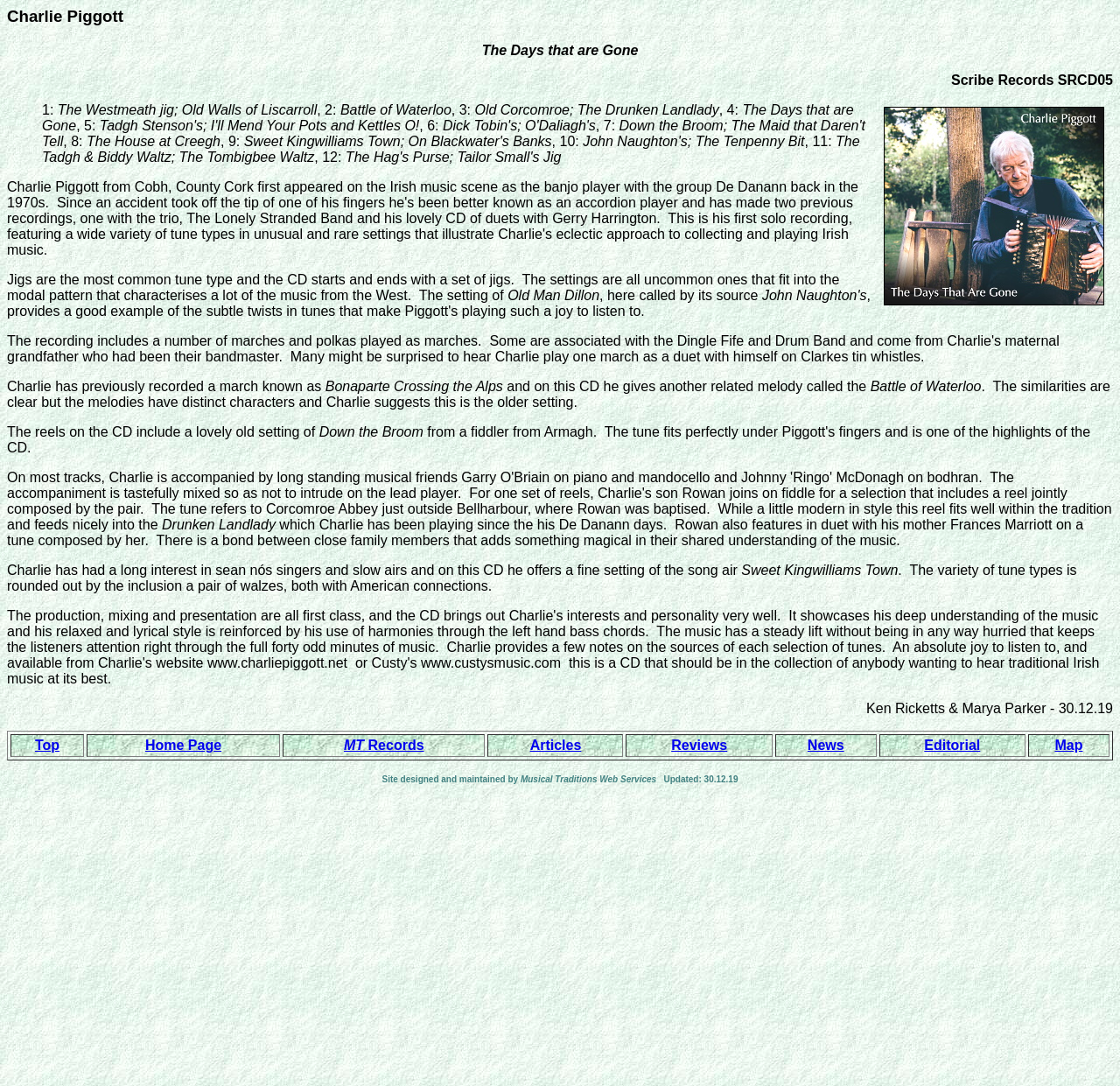Give the bounding box coordinates for the element described as: "parent_node: Website name="url"".

None